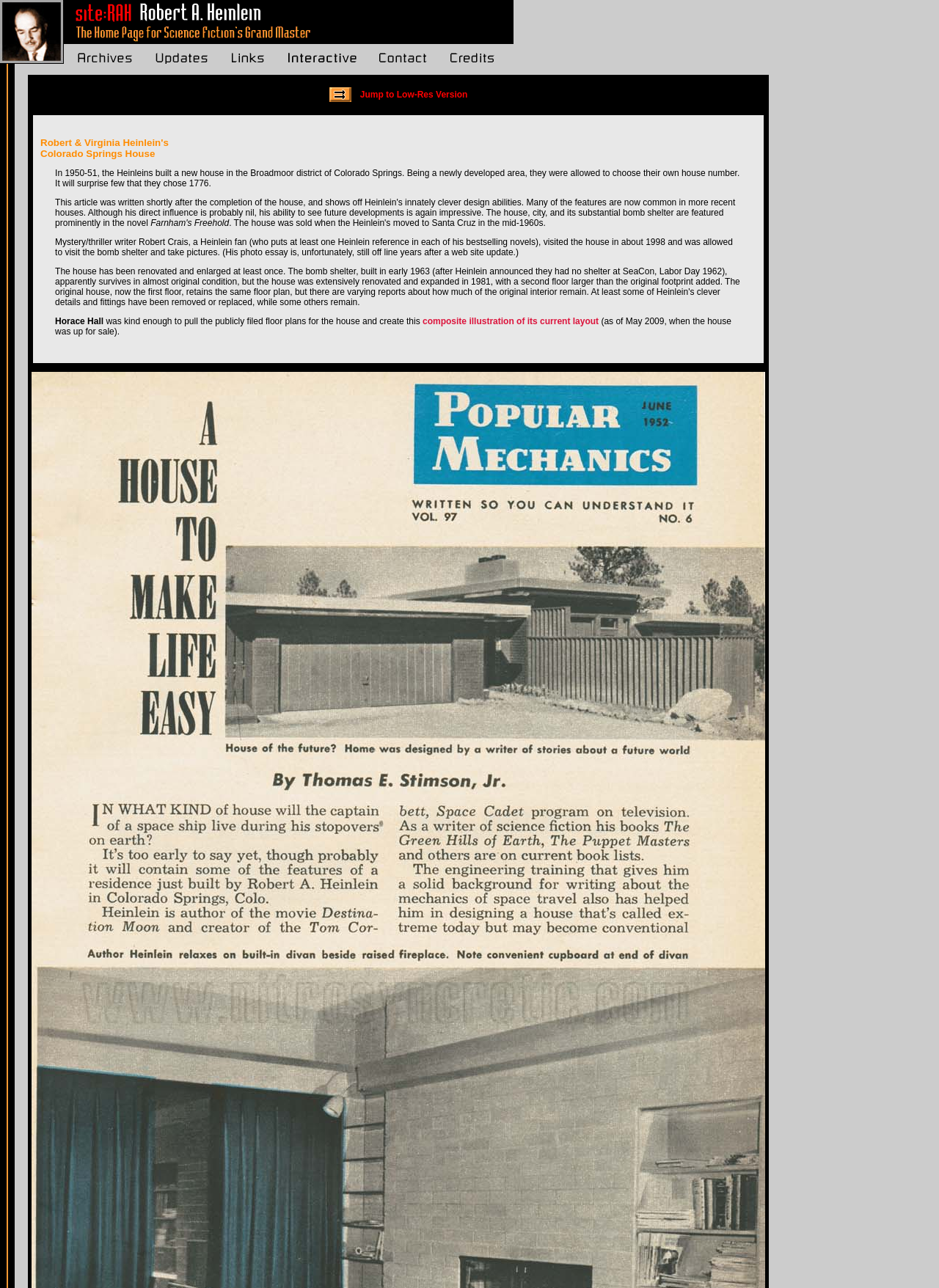Using the elements shown in the image, answer the question comprehensively: In what year was the bomb shelter built?

According to the article, the bomb shelter was built in early 1963, after Heinlein announced they had no shelter at SeaCon, Labor Day 1962.